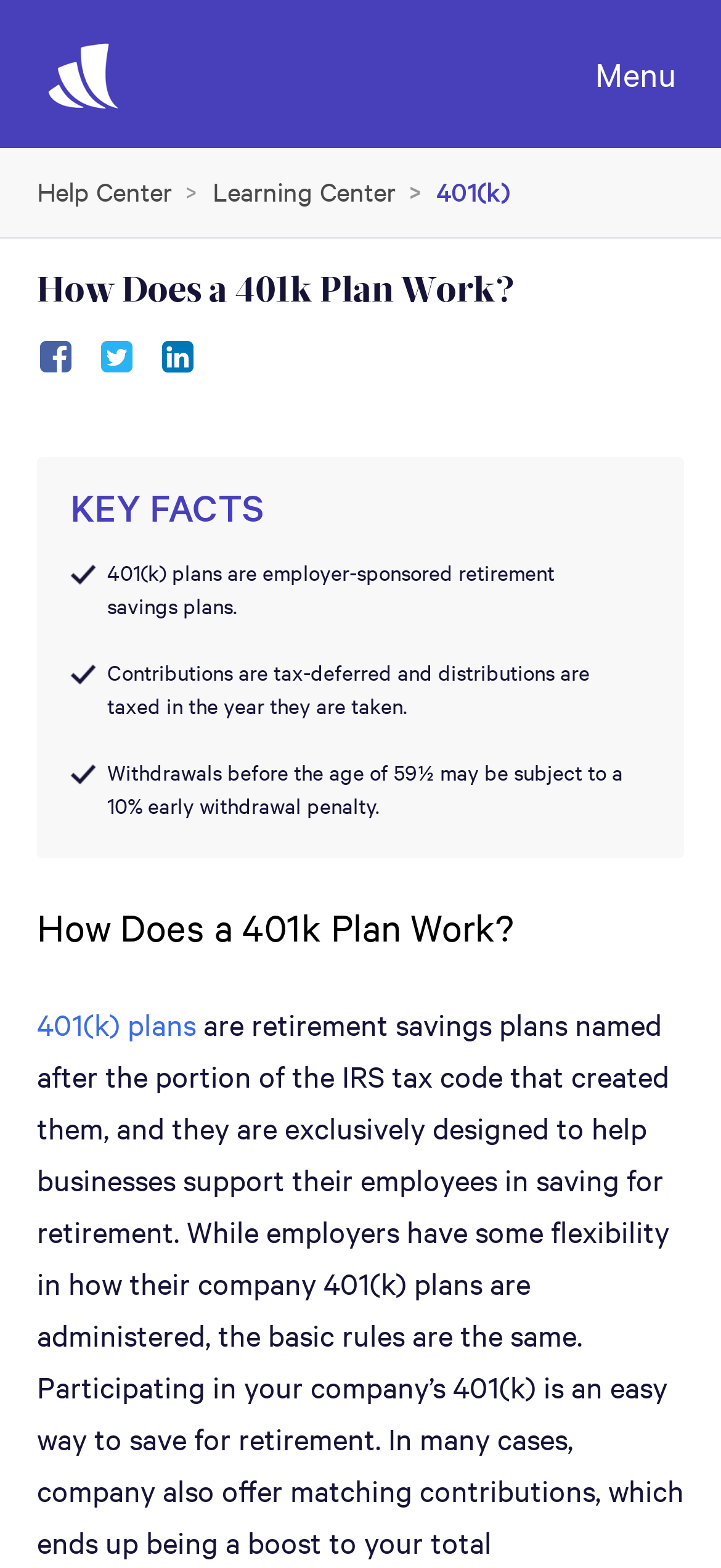Pinpoint the bounding box coordinates of the element you need to click to execute the following instruction: "Click on the Wealthfront link". The bounding box should be represented by four float numbers between 0 and 1, in the format [left, top, right, bottom].

[0.062, 0.024, 0.938, 0.073]